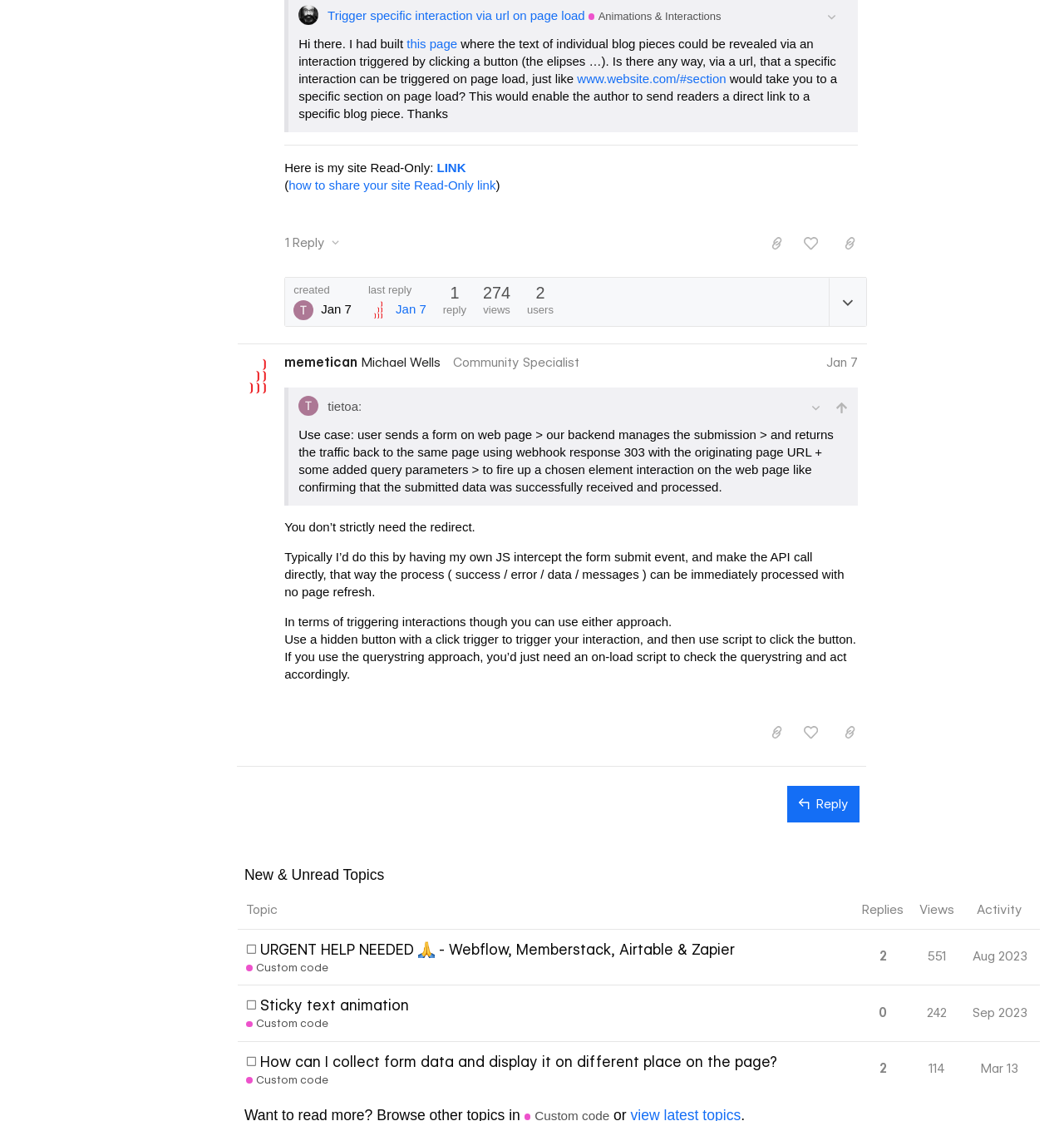Using the elements shown in the image, answer the question comprehensively: What is the date of the last reply?

I found the date by looking at the generic text 'Jan 7, 2024 7:08 pm' below the second post.